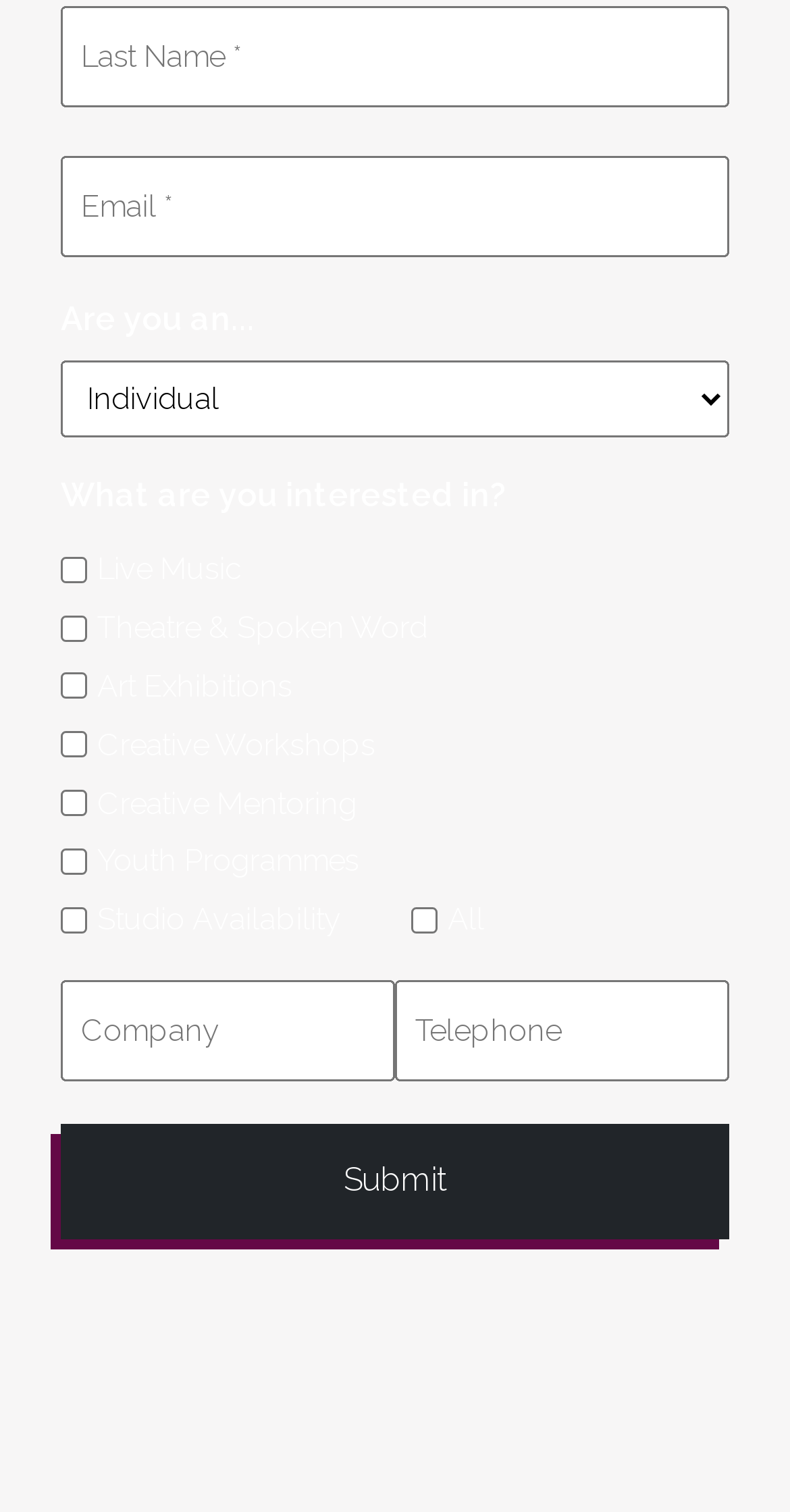Please identify the bounding box coordinates of the region to click in order to complete the task: "Select an option from the dropdown". The coordinates must be four float numbers between 0 and 1, specified as [left, top, right, bottom].

[0.077, 0.239, 0.923, 0.29]